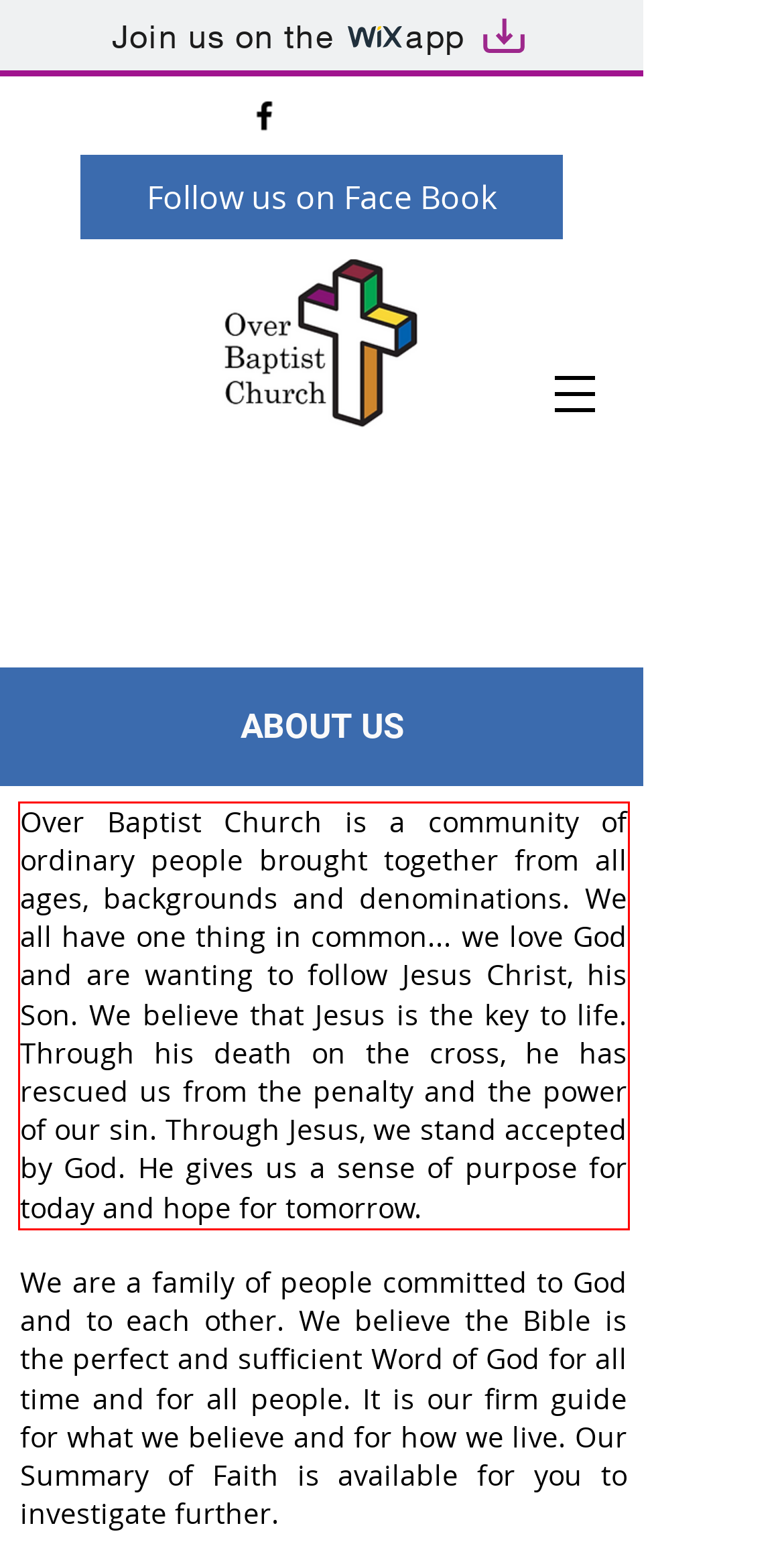Please analyze the provided webpage screenshot and perform OCR to extract the text content from the red rectangle bounding box.

Over Baptist Church is a community of ordinary people brought together from all ages, backgrounds and denominations. We all have one thing in common... we love God and are wanting to follow Jesus Christ, his Son. We believe that Jesus is the key to life. Through his death on the cross, he has rescued us from the penalty and the power of our sin. Through Jesus, we stand accepted by God. He gives us a sense of purpose for today and hope for tomorrow.